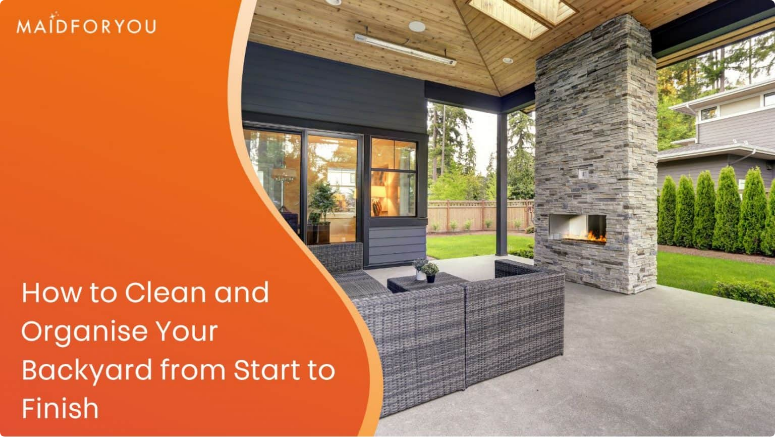Provide your answer in a single word or phrase: 
What is the purpose of the fireplace?

Adds warmth